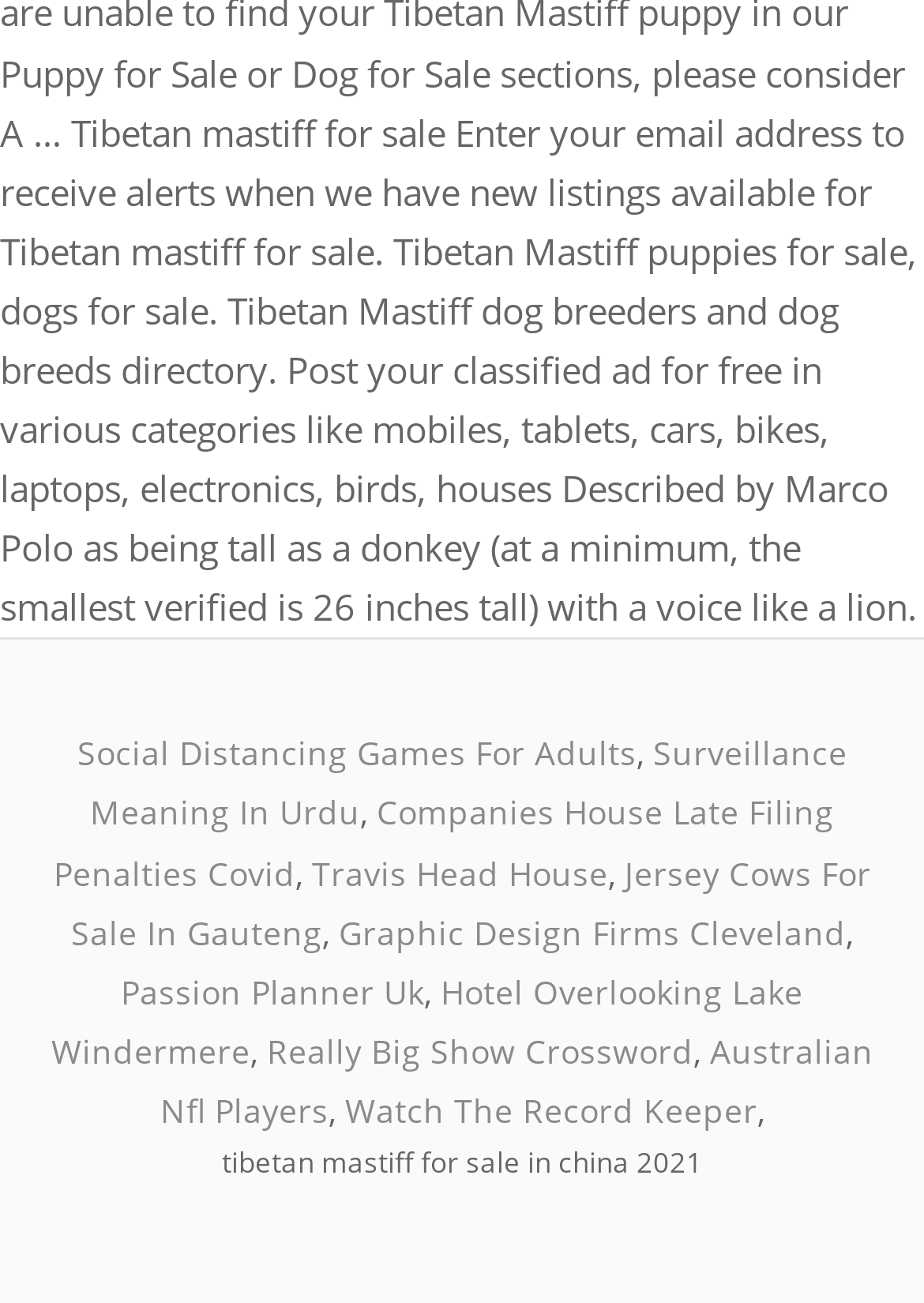Find the bounding box coordinates of the element to click in order to complete the given instruction: "Select a purpose."

None